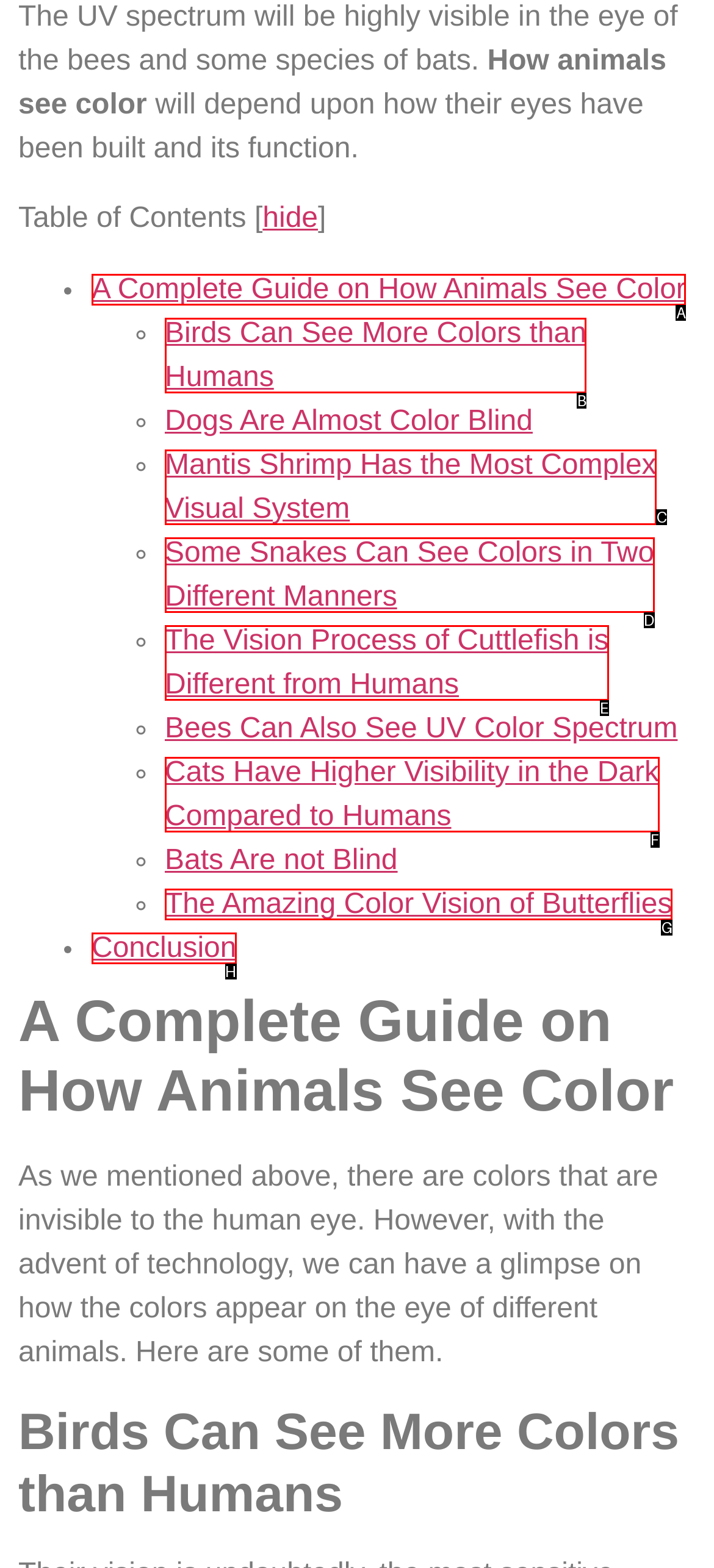Select the letter that corresponds to this element description: Conclusion
Answer with the letter of the correct option directly.

H